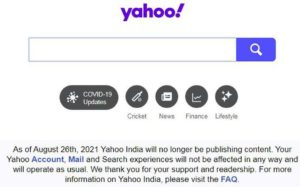Illustrate the scene in the image with a detailed description.

The image displays a screenshot of the Yahoo India homepage, prominently featuring a search bar at the top. Below the search bar are various quick access links categorized under icons for COVID-19 updates, Cricket, News, Finance, and Lifestyle. A notice appears prominently at the bottom of the image, stating that as of August 26, 2021, Yahoo India will cease publishing content, while assuring users that their Yahoo Account, Mail, and Search functions will remain unaffected. The notice thanks users for their support and invites them to visit the FAQ for more information.